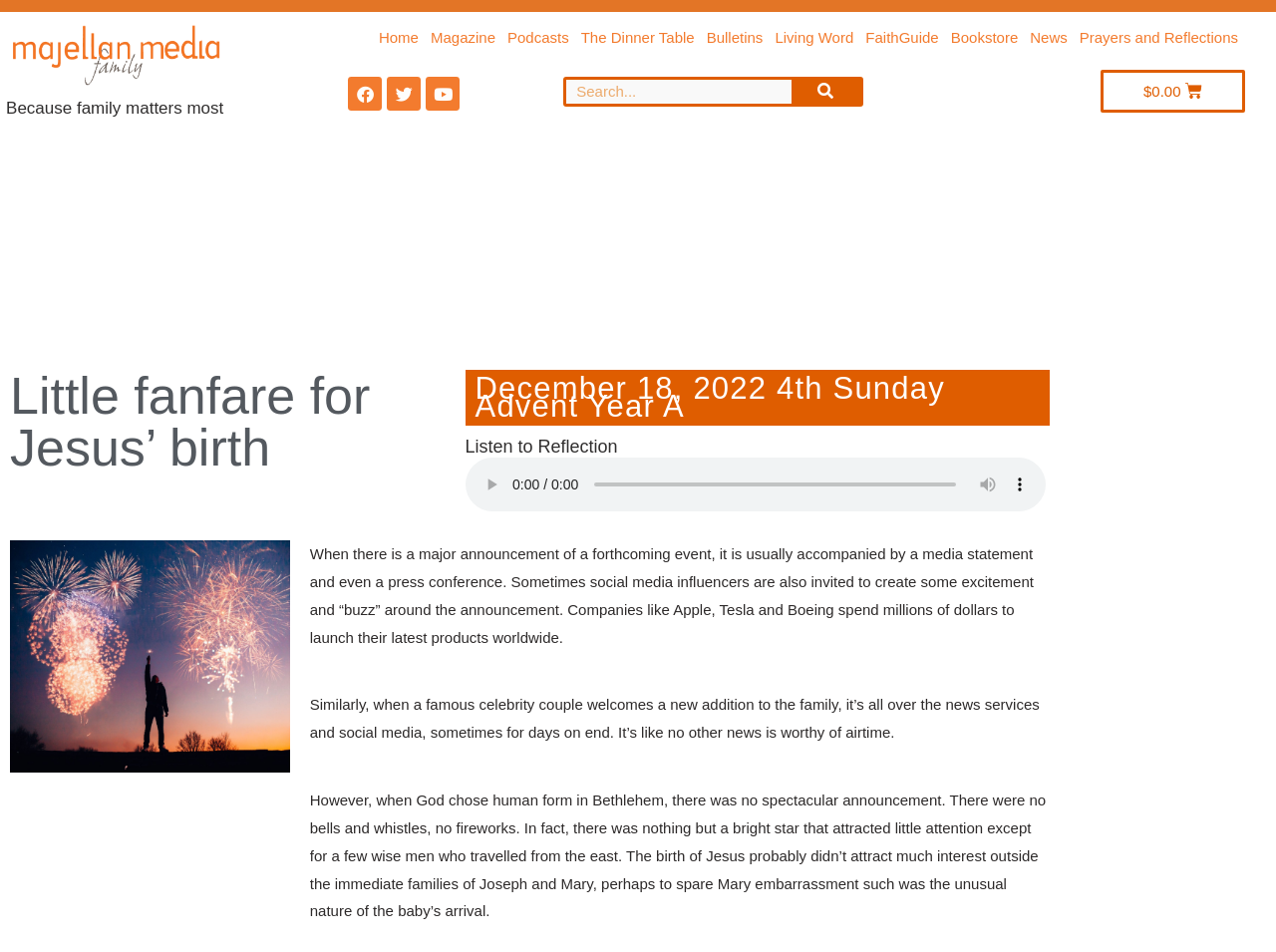Please specify the bounding box coordinates for the clickable region that will help you carry out the instruction: "Go to the Home page".

[0.297, 0.029, 0.328, 0.05]